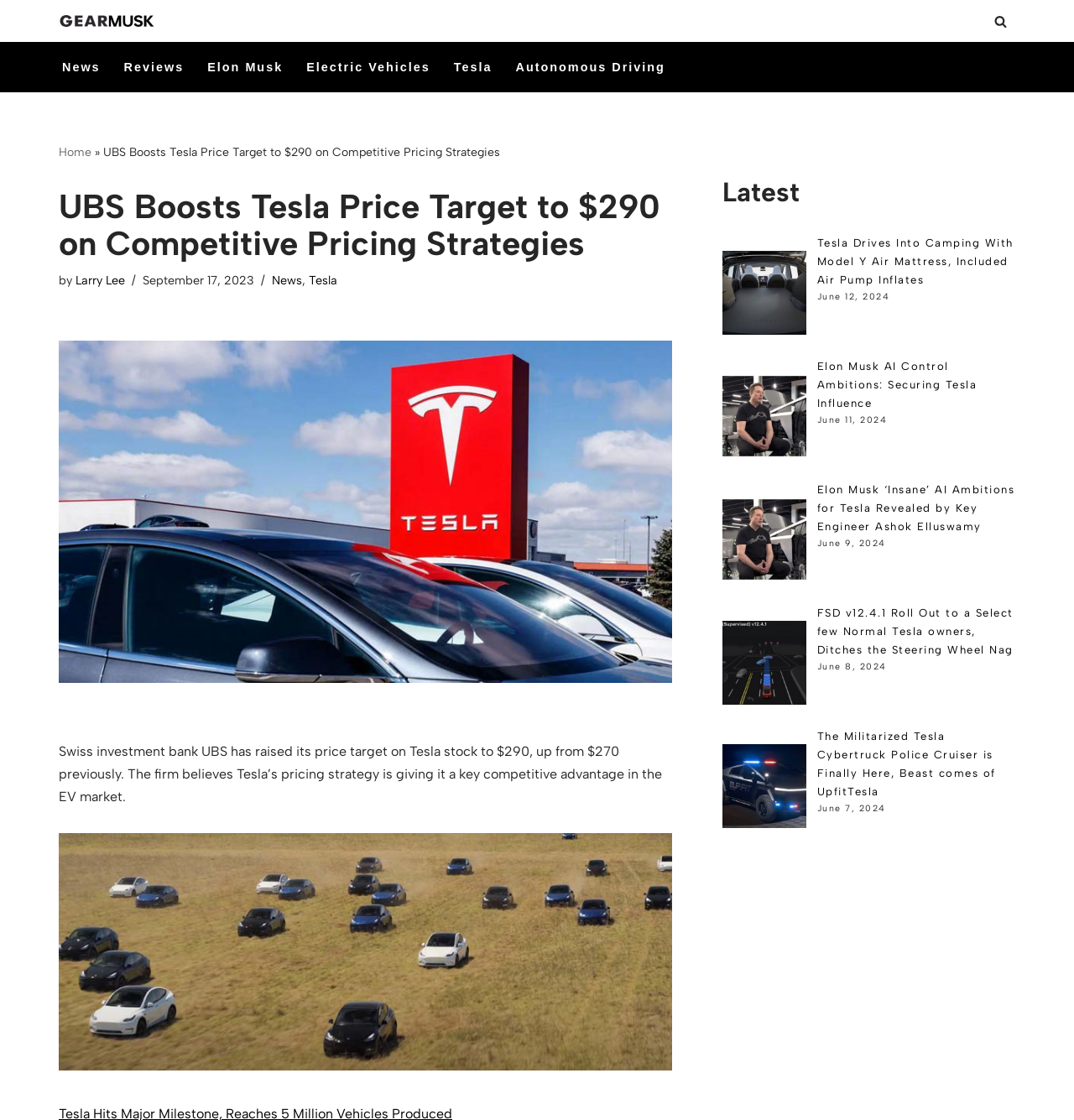Who is the author of the article?
Please use the image to provide a one-word or short phrase answer.

Larry Lee